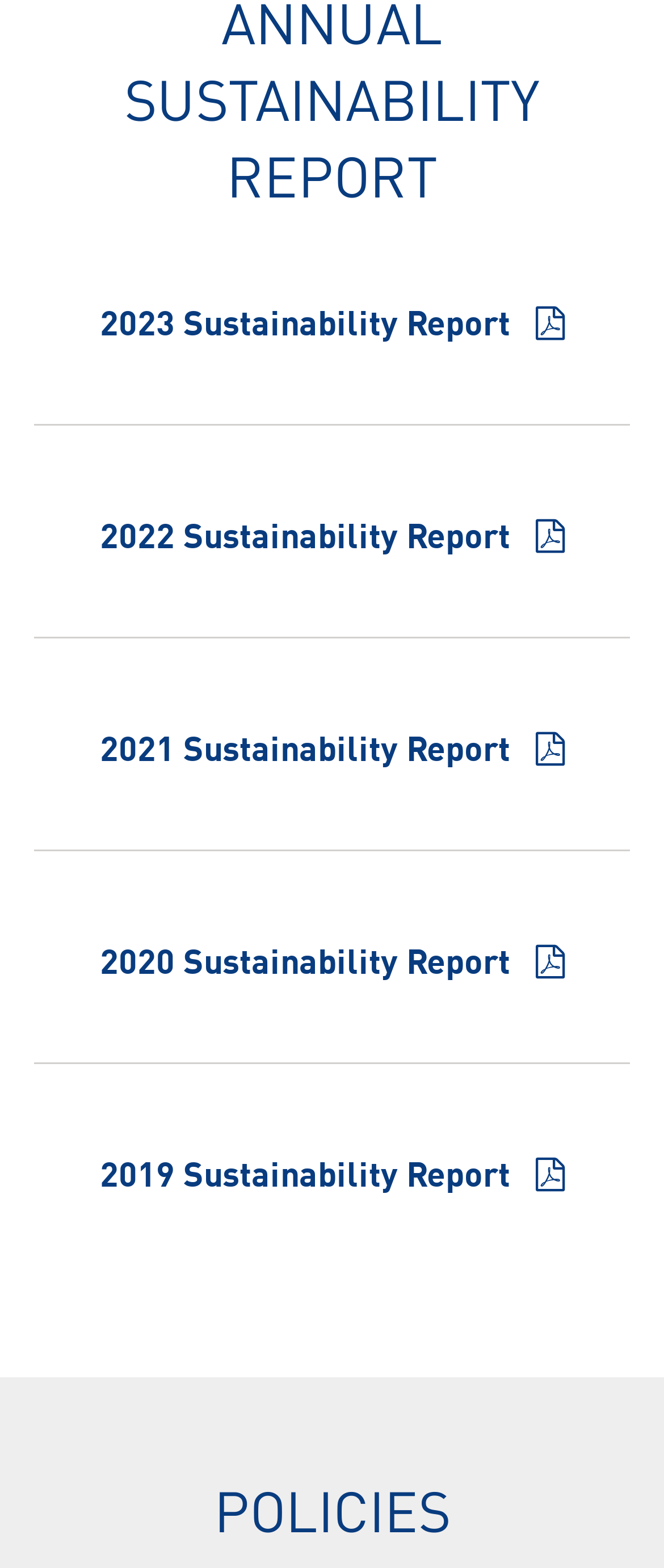From the webpage screenshot, predict the bounding box of the UI element that matches this description: "parent_node: 2022 Sustainability Report".

[0.781, 0.332, 0.85, 0.353]